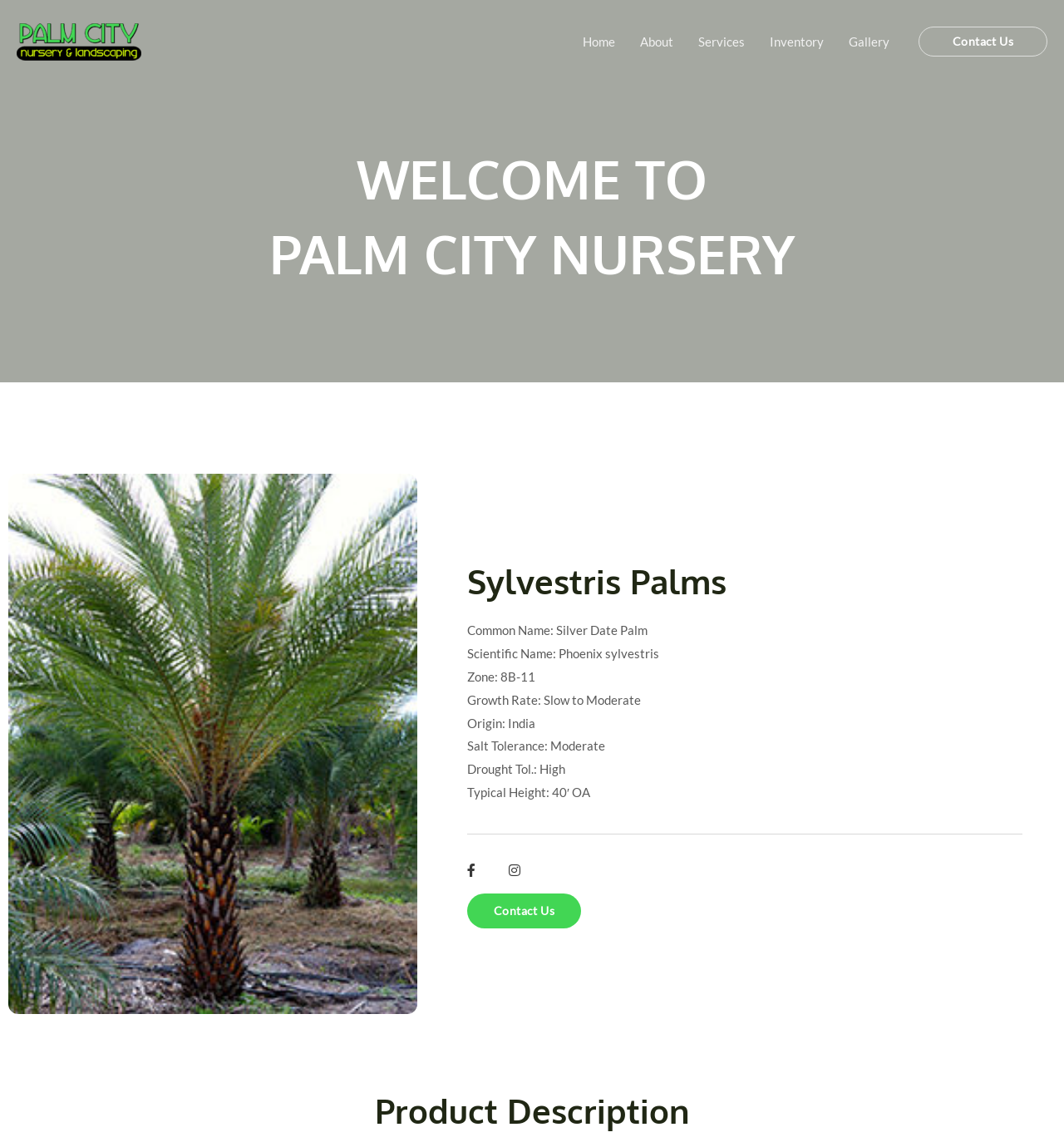Locate the bounding box coordinates of the area to click to fulfill this instruction: "contact us". The bounding box should be presented as four float numbers between 0 and 1, in the order [left, top, right, bottom].

[0.863, 0.023, 0.984, 0.049]